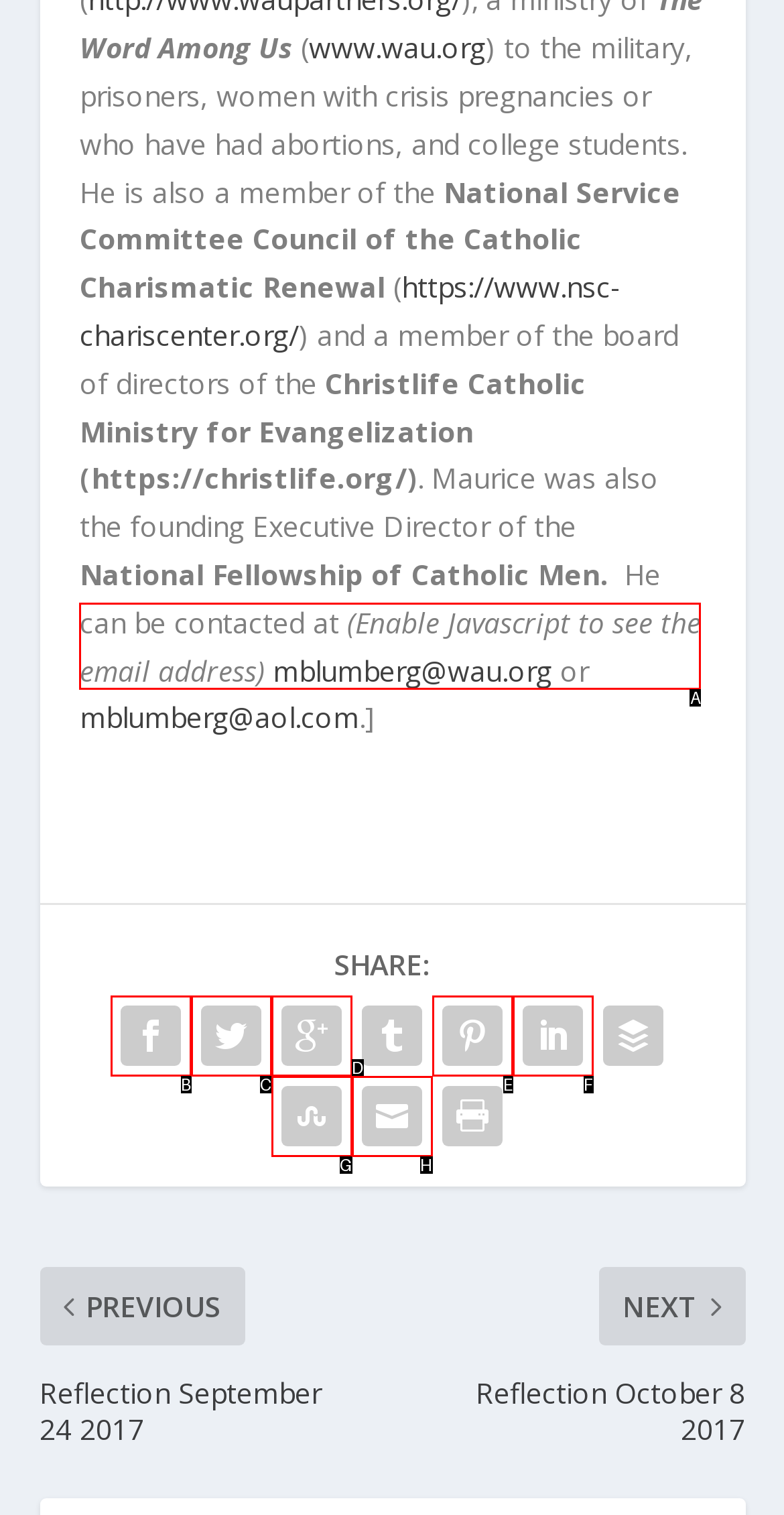Determine the letter of the element I should select to fulfill the following instruction: check email address. Just provide the letter.

A